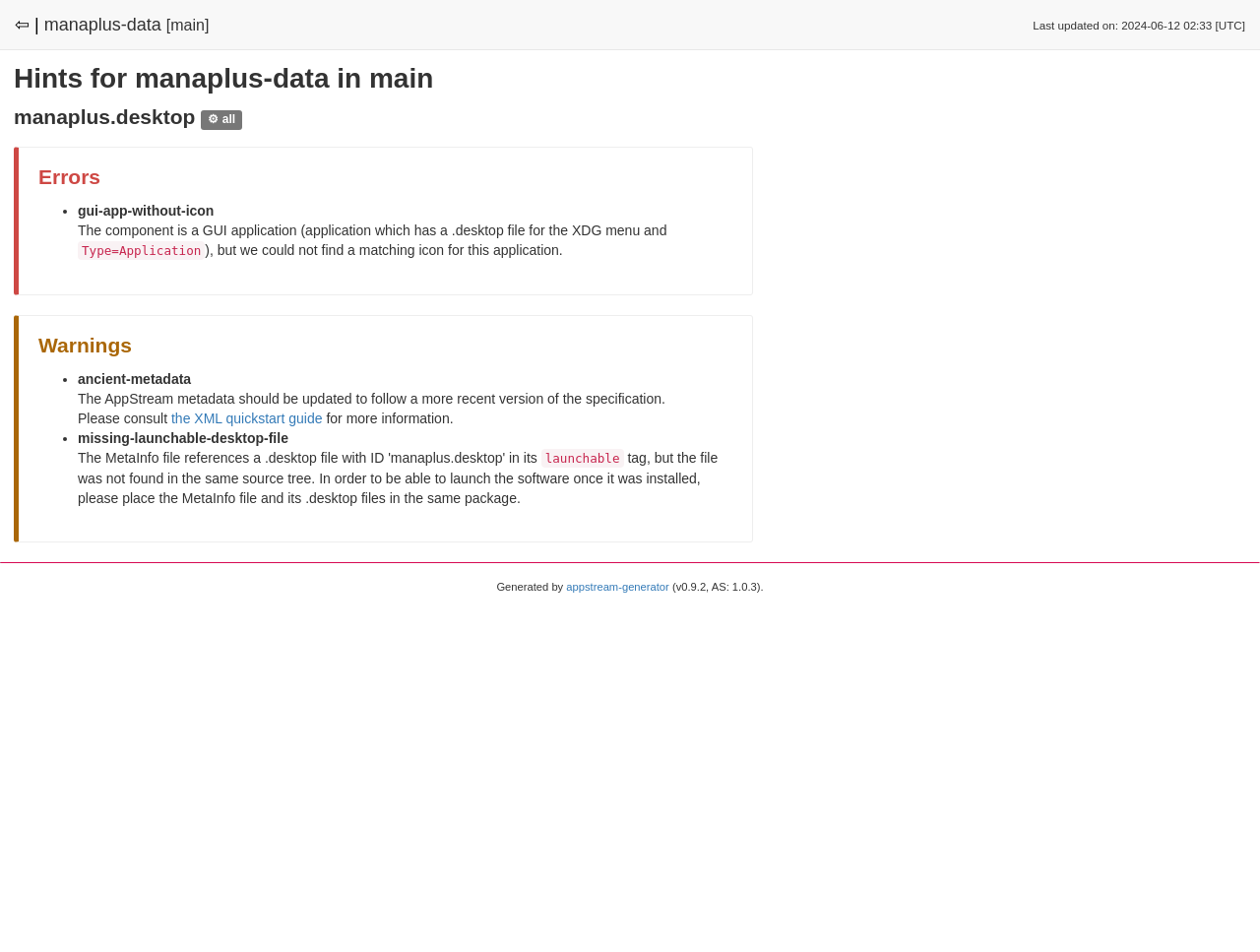Find the bounding box coordinates for the UI element that matches this description: "appstream-generator".

[0.449, 0.61, 0.531, 0.622]